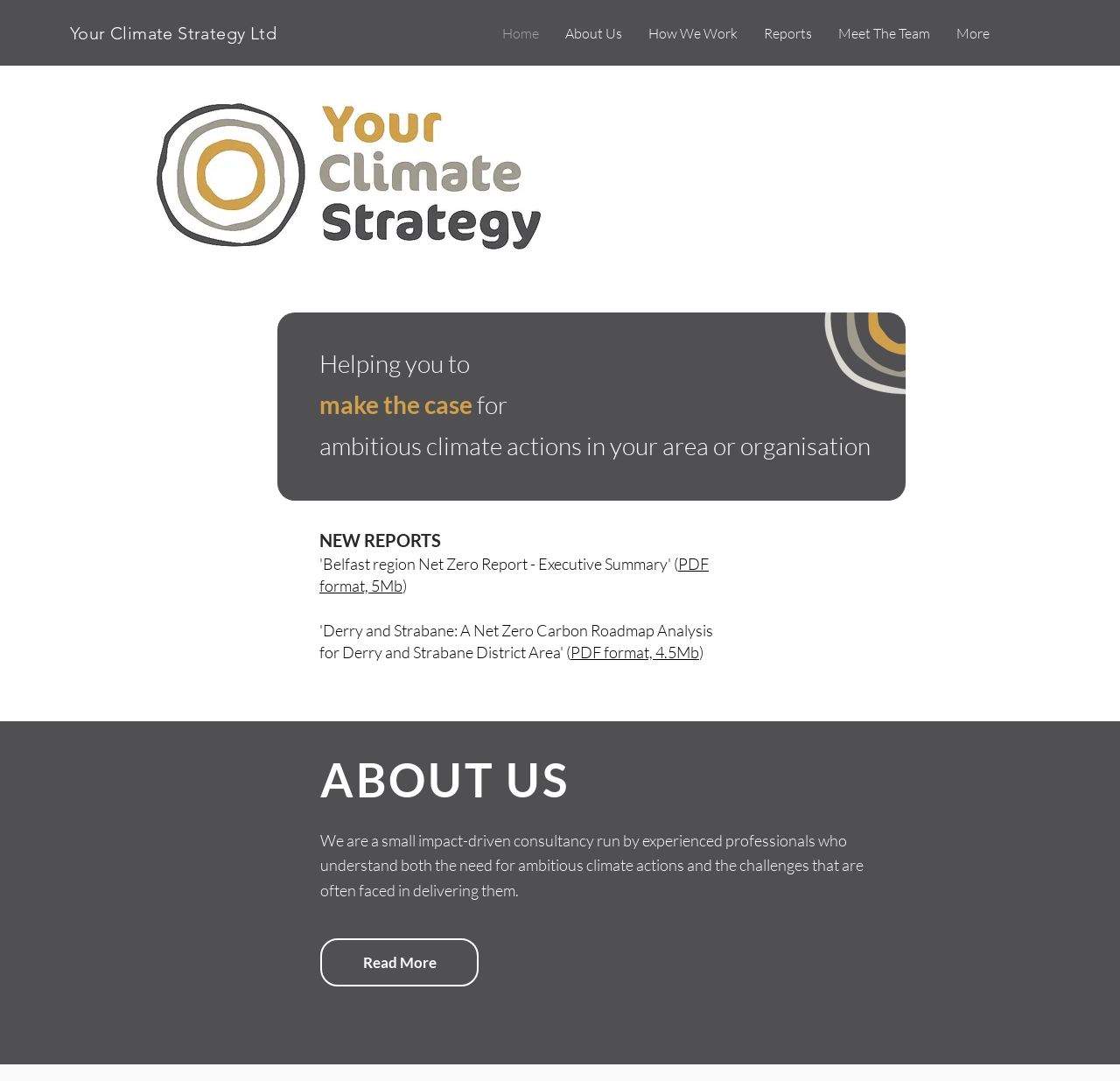What can be done on the 'Home' page?
Answer the question in a detailed and comprehensive manner.

The webpage does not provide specific information about what can be done on the 'Home' page. The 'Home' link is part of the navigation menu, but its content is not described on the current webpage.